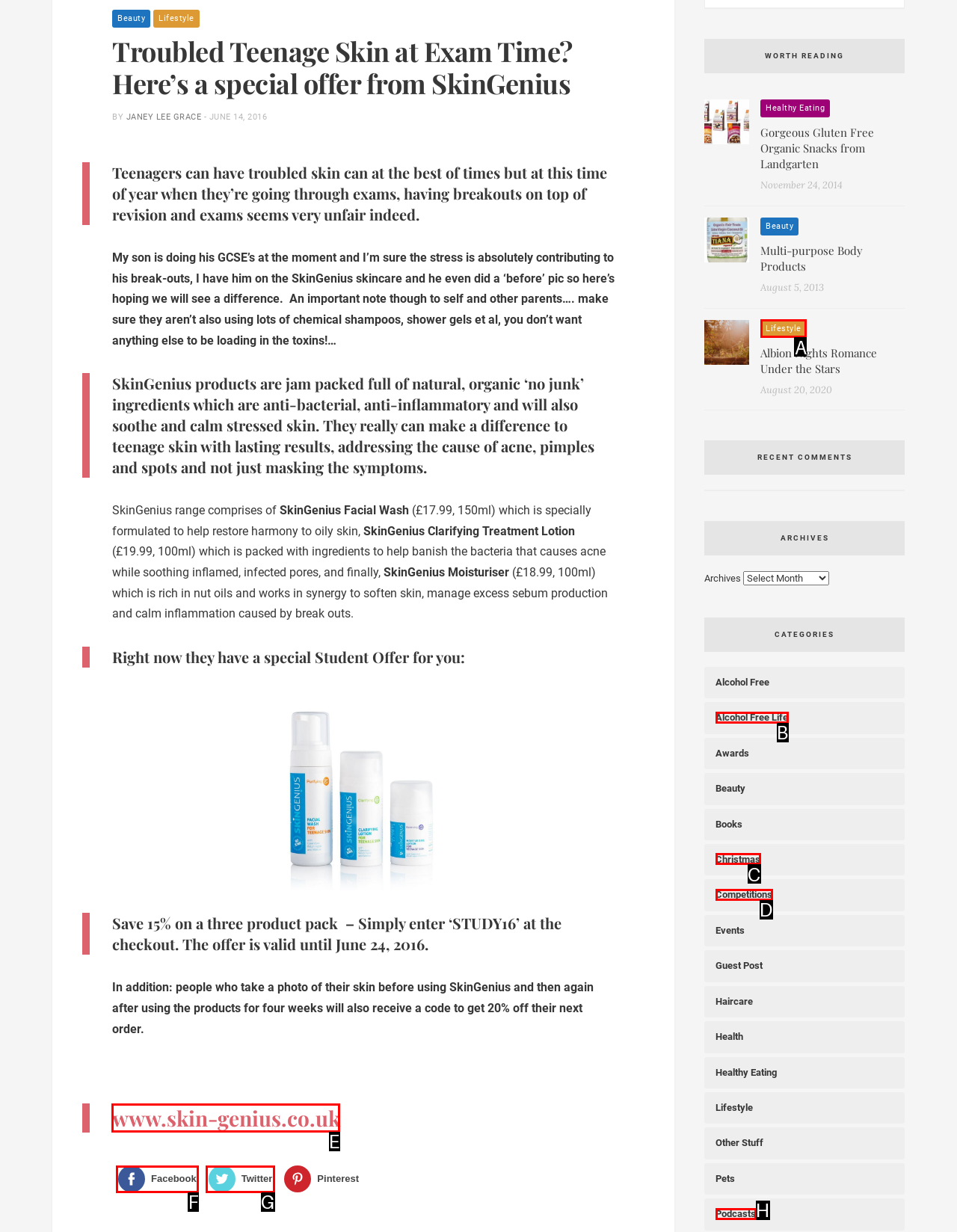Identify the correct UI element to click to follow this instruction: Visit the SkinGenius website
Respond with the letter of the appropriate choice from the displayed options.

E